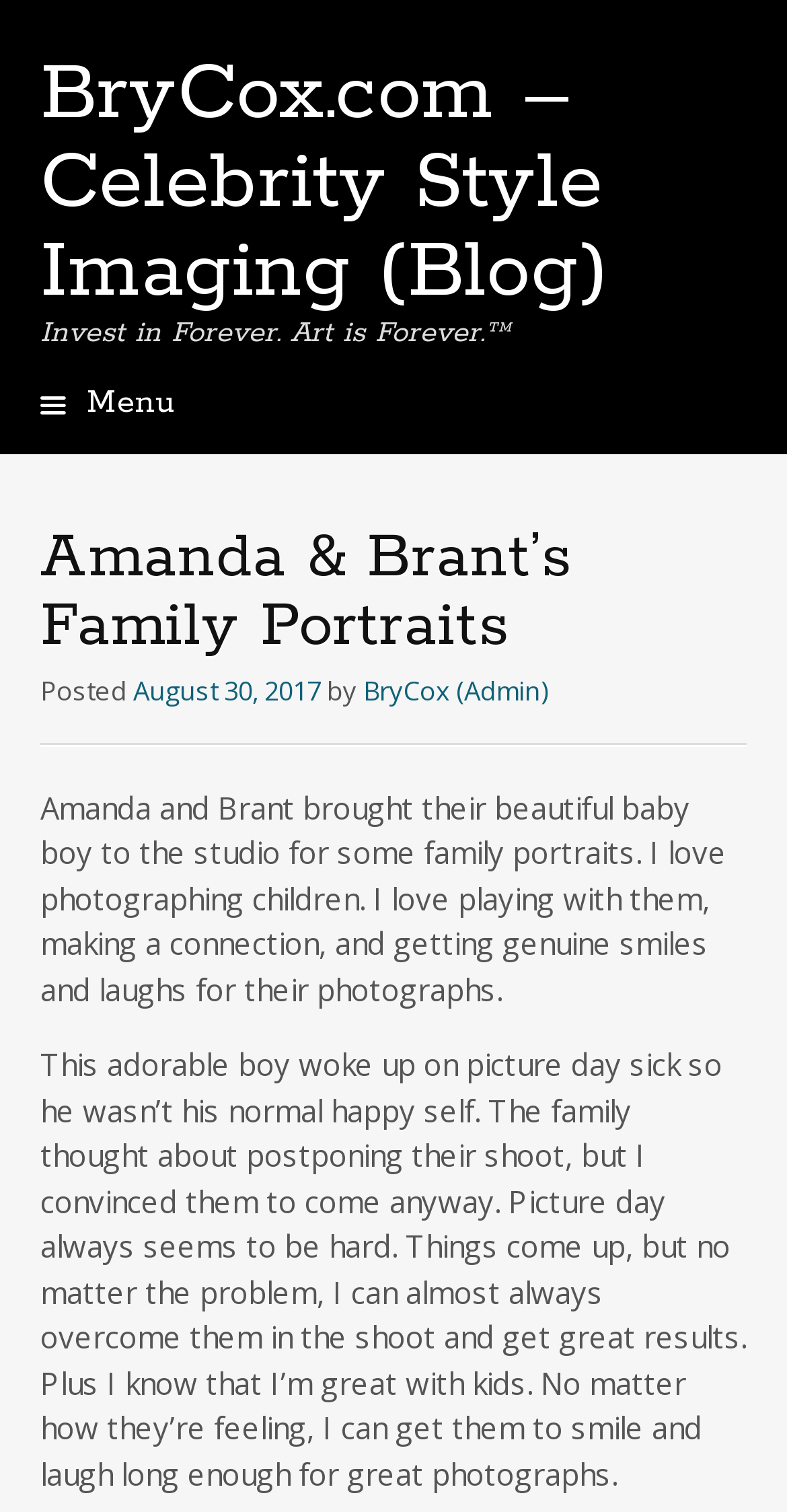Generate a detailed explanation of the webpage's features and information.

The webpage appears to be a blog post about a family portrait photography session. At the top, there is a navigation section with a link to the website's homepage, "BryCox.com – Celebrity Style Imaging (Blog)", and a heading that reads "Invest in Forever. Art is Forever.™". Below this, there is a menu icon represented by a symbol, and a link to skip to the content.

The main content of the page is divided into two sections. The first section has a heading that reads "Amanda & Brant’s Family Portraits" and is followed by a posting date, "August 30, 2017", and the author's name, "BryCox (Admin)". Below this, there is a paragraph of text that describes the family portrait session, mentioning that the baby boy was sick on the day of the shoot.

The second section of the main content is a longer paragraph of text that continues to describe the photography session. The text explains that despite the challenges, the photographer was able to get great results and capture smiles and laughs from the baby boy.

There are no images on the page, but the text provides a detailed description of the family portrait session. The overall layout of the page is simple, with a clear hierarchy of headings and text.